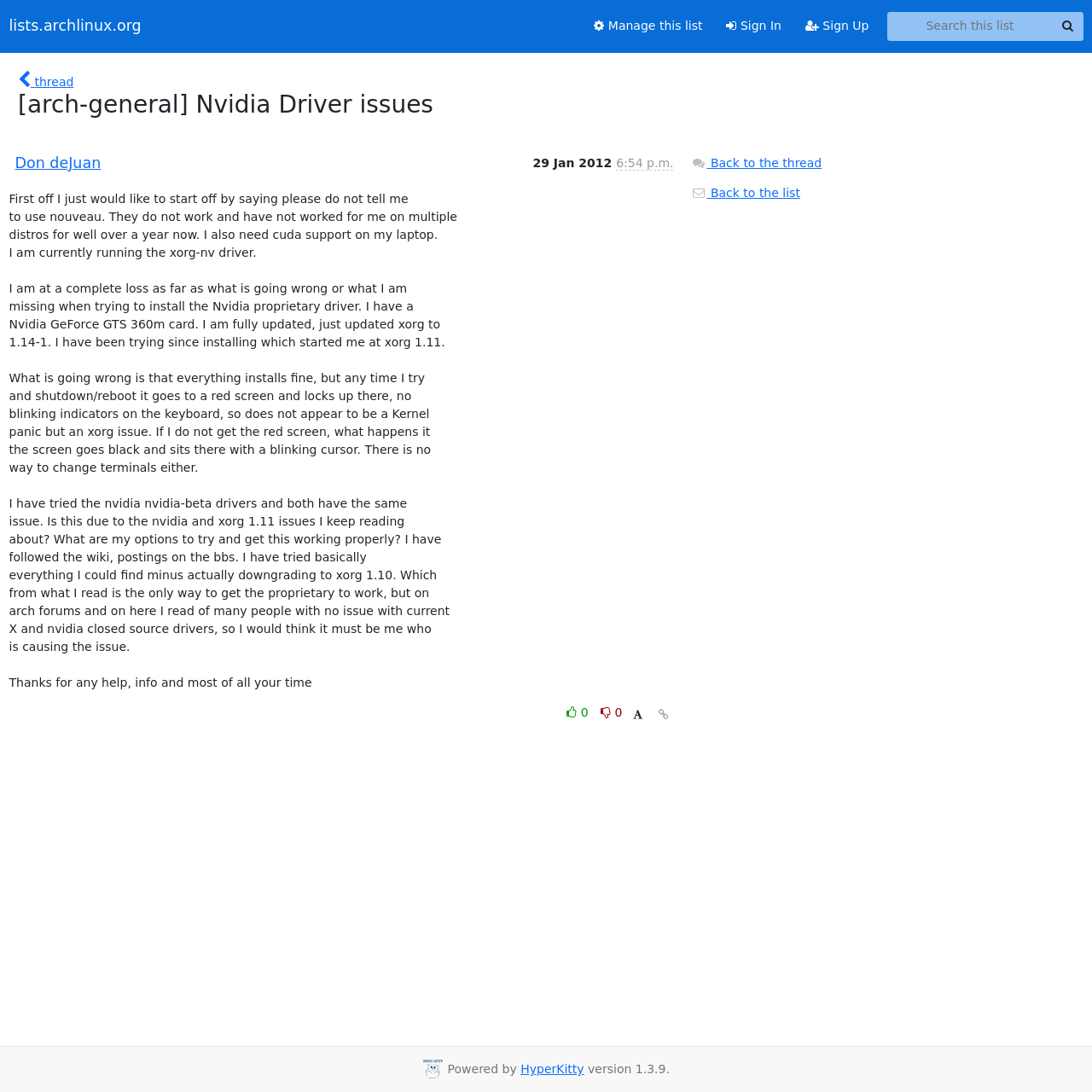Identify the bounding box coordinates of the element to click to follow this instruction: 'Back to the thread'. Ensure the coordinates are four float values between 0 and 1, provided as [left, top, right, bottom].

[0.633, 0.143, 0.753, 0.155]